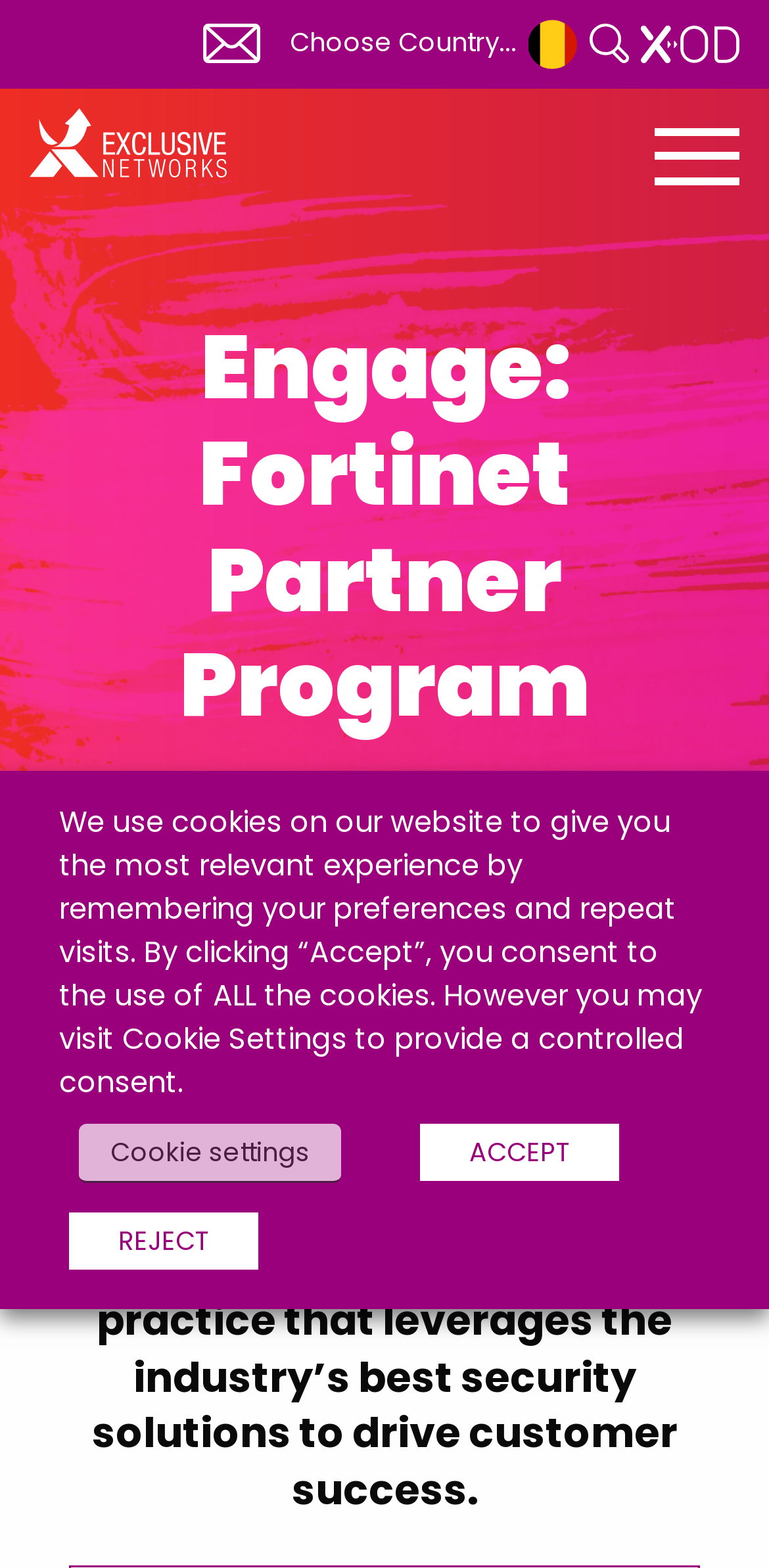Identify the coordinates of the bounding box for the element that must be clicked to accomplish the instruction: "Choose a country from the dropdown list".

[0.377, 0.015, 0.687, 0.039]